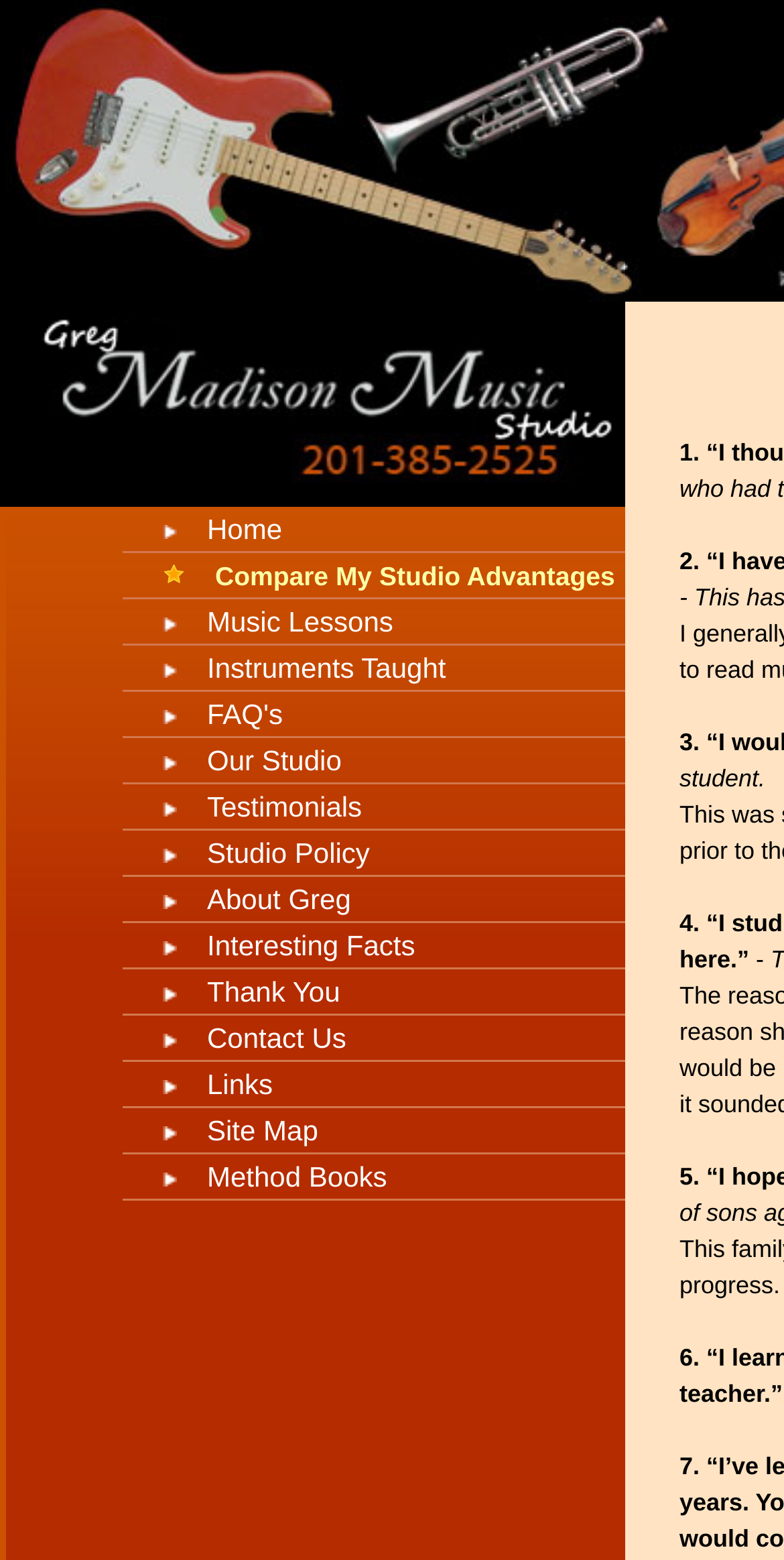How many images are there in the top section?
Please answer the question with a detailed and comprehensive explanation.

I looked at the top section of the webpage and found two image elements, which are located at [0.008, 0.0, 0.797, 0.193] and [0.0, 0.193, 0.797, 0.325].